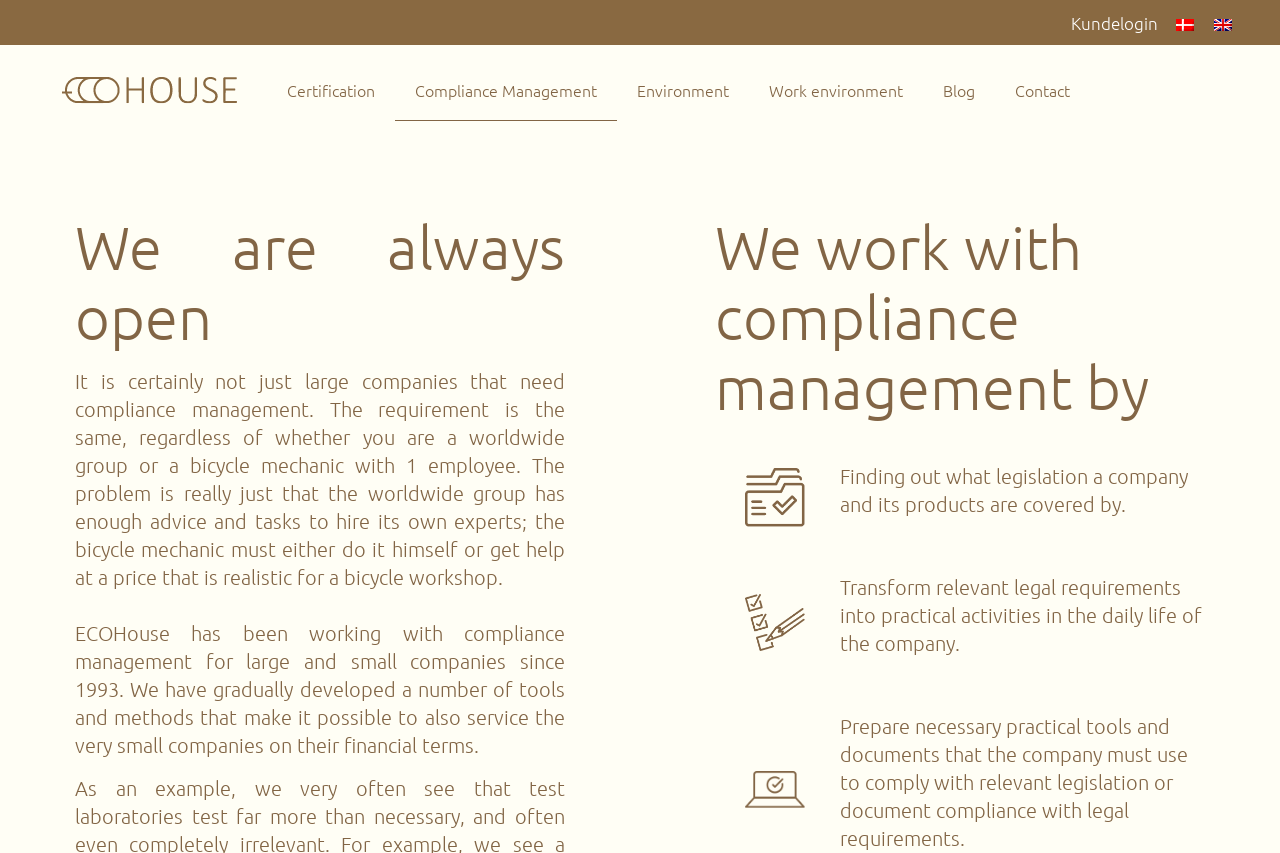Create a detailed summary of all the visual and textual information on the webpage.

The webpage is about Compliance Management by Ecohouse. At the top right corner, there are language options, including "Kundelogin", "Danish", and "English", each accompanied by a small flag icon. Below the language options, there is a heading "Compliance Management" with a logo image next to it.

On the left side of the page, there is a navigation menu with links to "Certification", "Compliance Management", "Environment", "Work environment", "Blog", and "Contact". These links are arranged vertically, with "Certification" at the top and "Contact" at the bottom.

The main content of the page is divided into two sections. The first section has a heading "We are always open" and two paragraphs of text. The text explains that compliance management is not just for large companies, but also for small businesses, and that Ecohouse has been working with compliance management for both large and small companies since 1993.

The second section has a heading "We work with compliance management by" and lists three points with accompanying images. The points are: finding out what legislation a company and its products are covered by, transforming legal requirements into practical activities, and preparing necessary practical tools and documents to comply with relevant legislation. The images are placed to the left of each point, and the text is arranged in a vertical list.